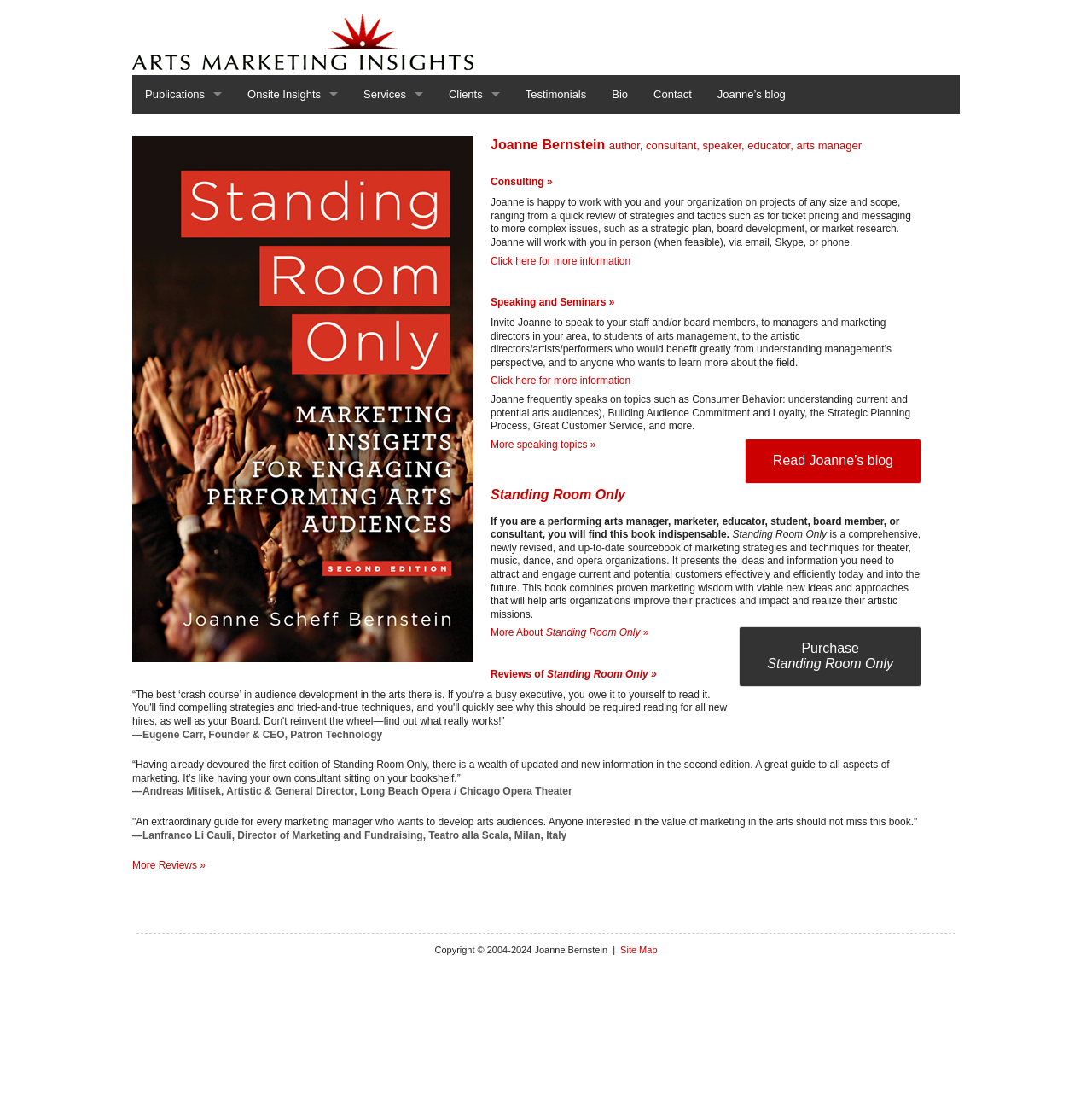Specify the bounding box coordinates of the area to click in order to follow the given instruction: "View Joanne's blog."

[0.682, 0.396, 0.844, 0.437]